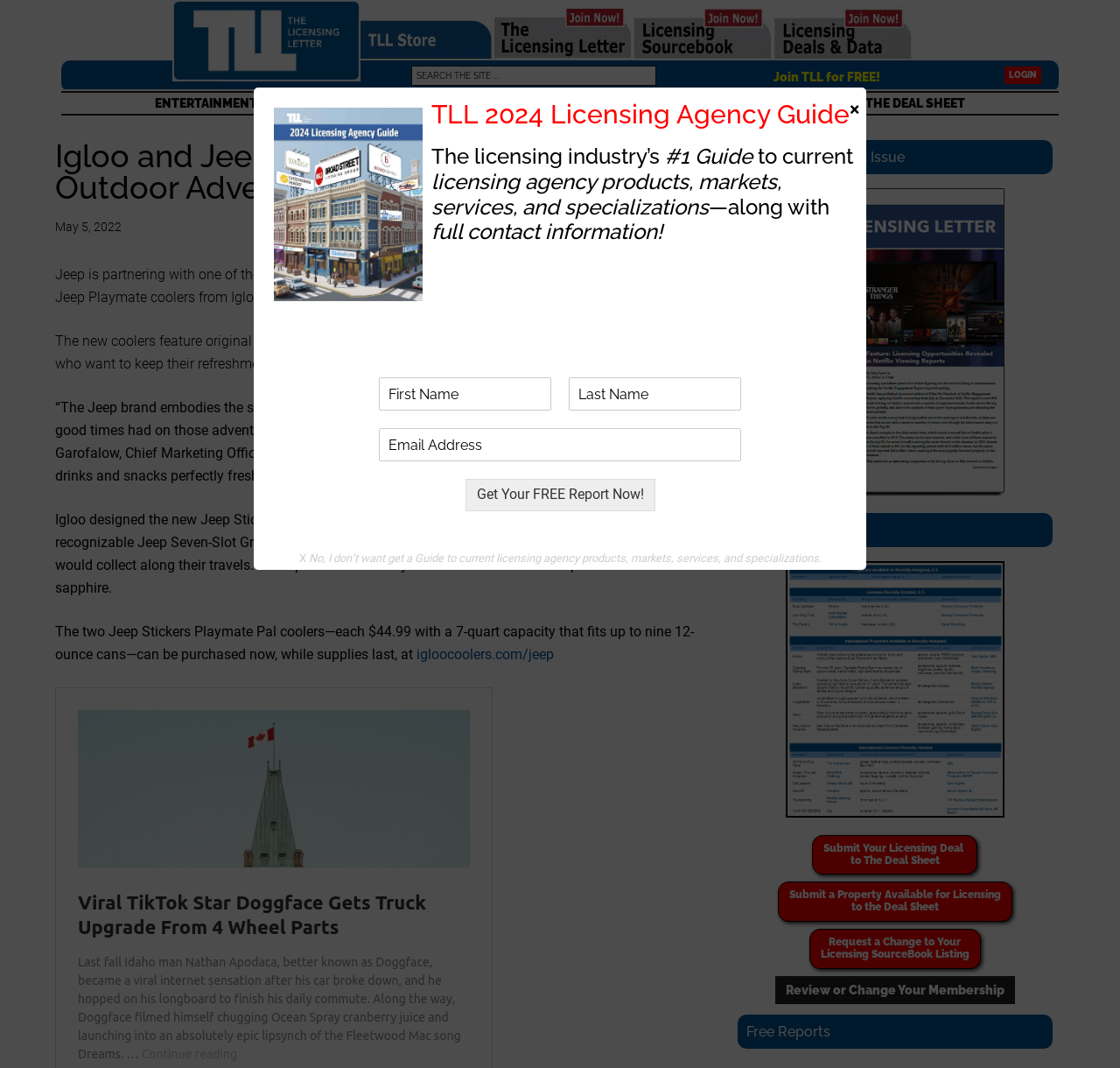Please find and provide the title of the webpage.

Igloo and Jeep Partner on Super Cool Outdoor Adventures